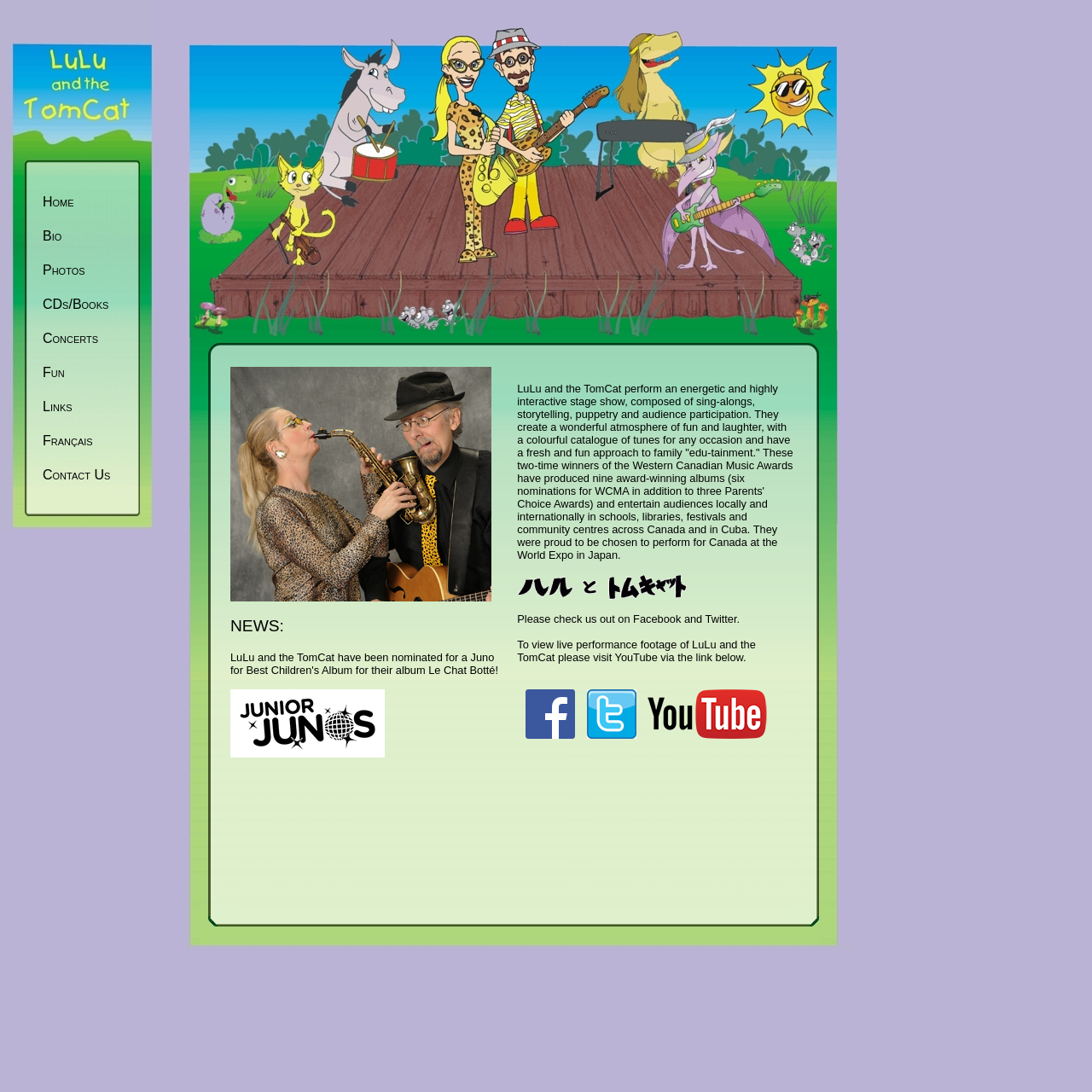Please specify the coordinates of the bounding box for the element that should be clicked to carry out this instruction: "Click on the 'Home' link". The coordinates must be four float numbers between 0 and 1, formatted as [left, top, right, bottom].

[0.039, 0.177, 0.072, 0.193]